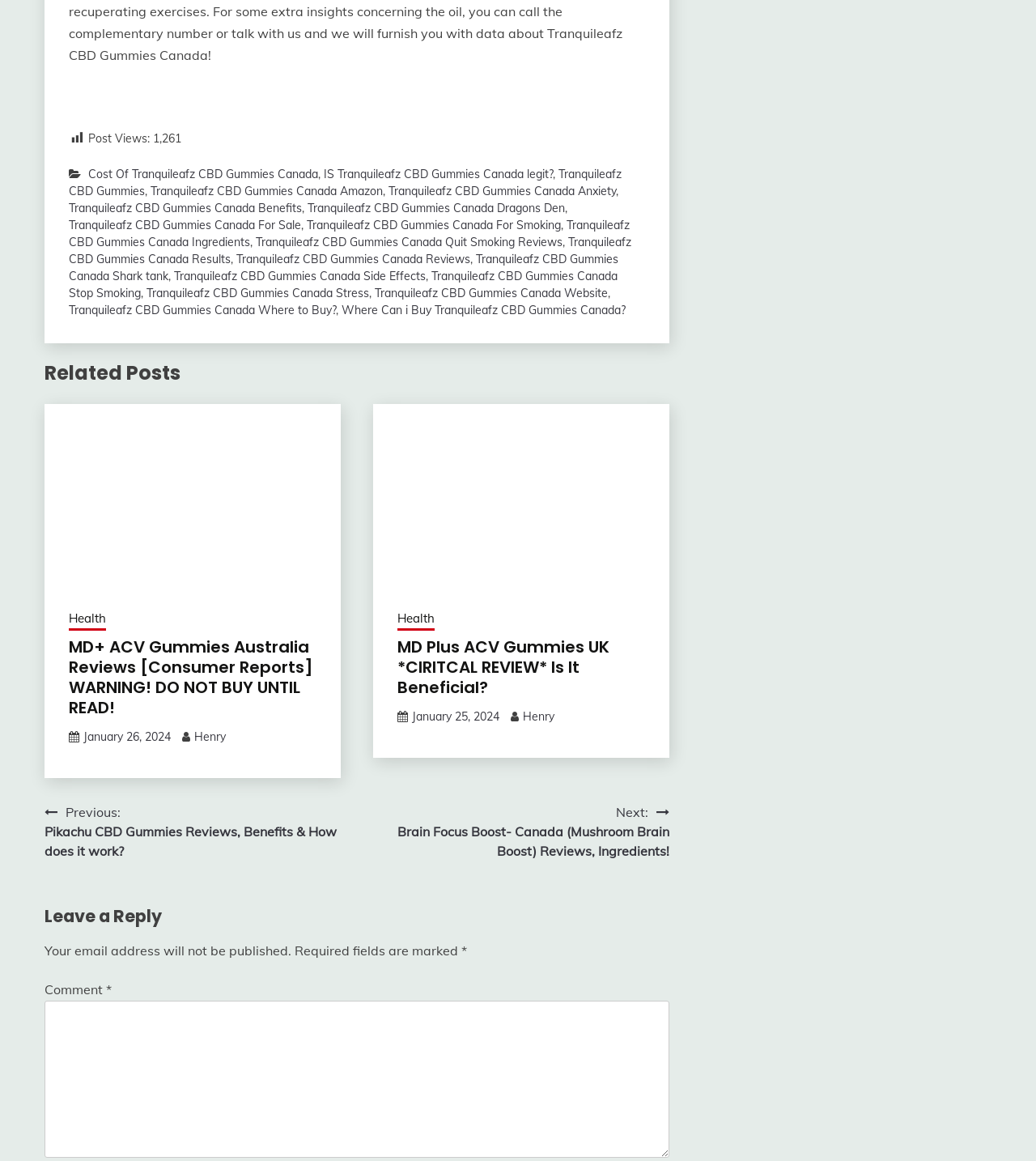Show me the bounding box coordinates of the clickable region to achieve the task as per the instruction: "Click on 'Leave a Reply'".

[0.043, 0.778, 0.646, 0.8]